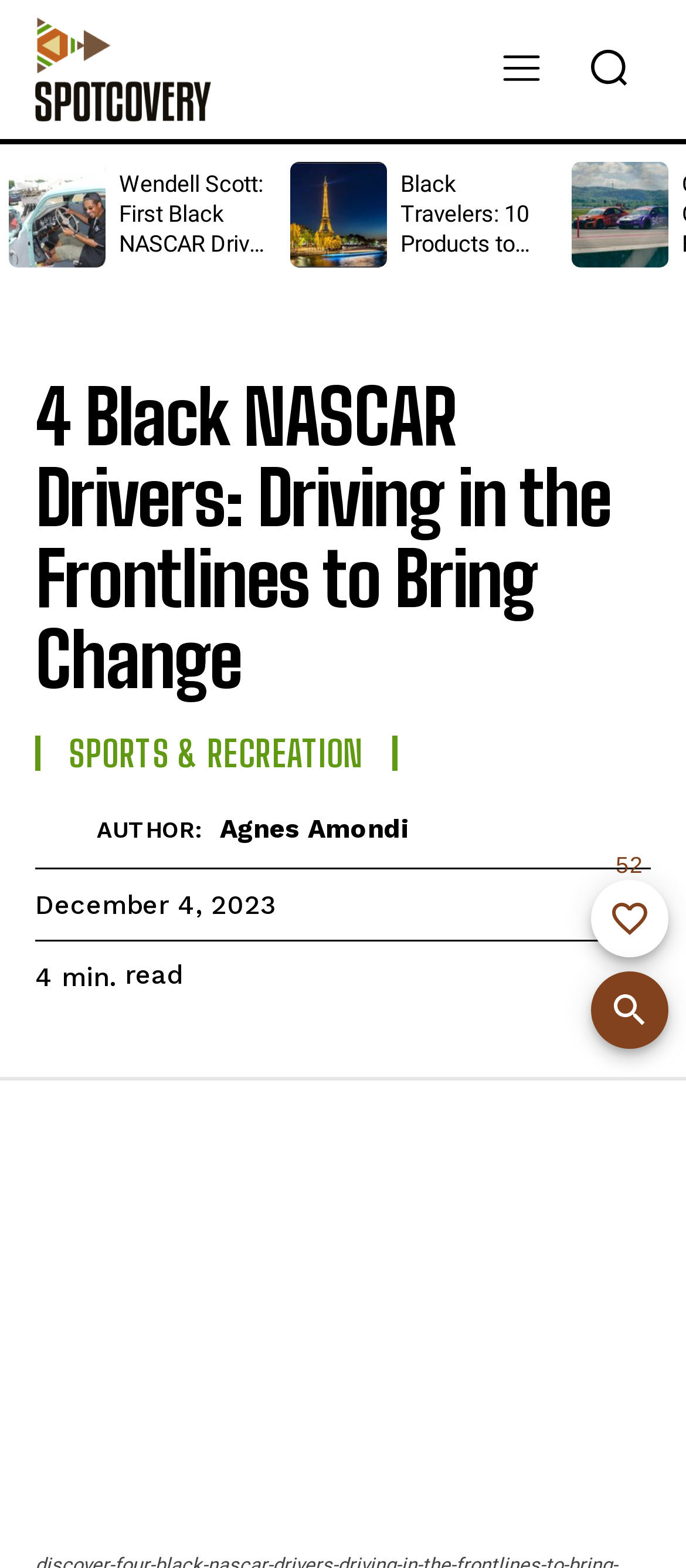How many times has this page been favorited?
Based on the screenshot, provide your answer in one word or phrase.

52 times